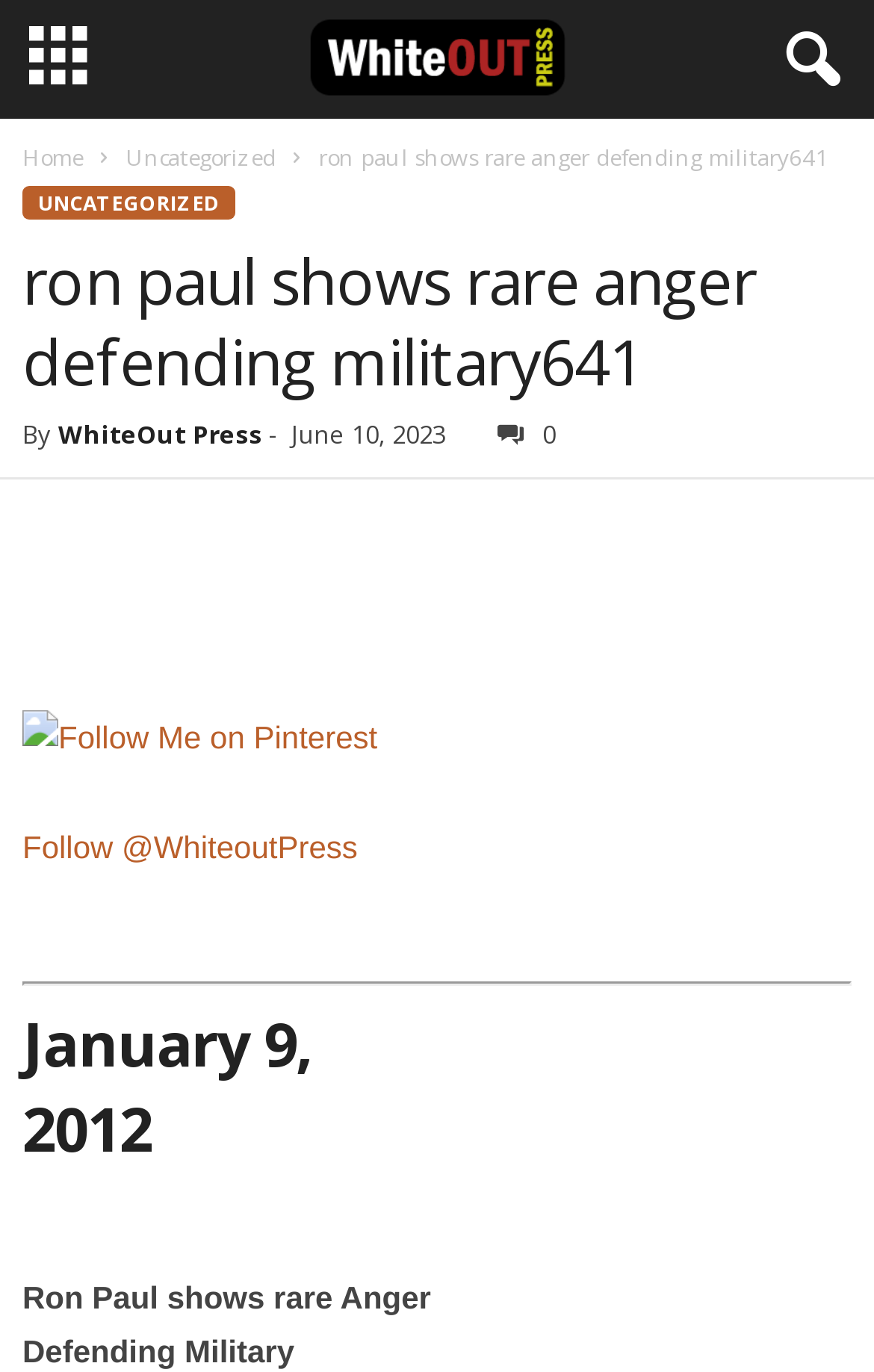Determine the main headline of the webpage and provide its text.

ron paul shows rare anger defending military641